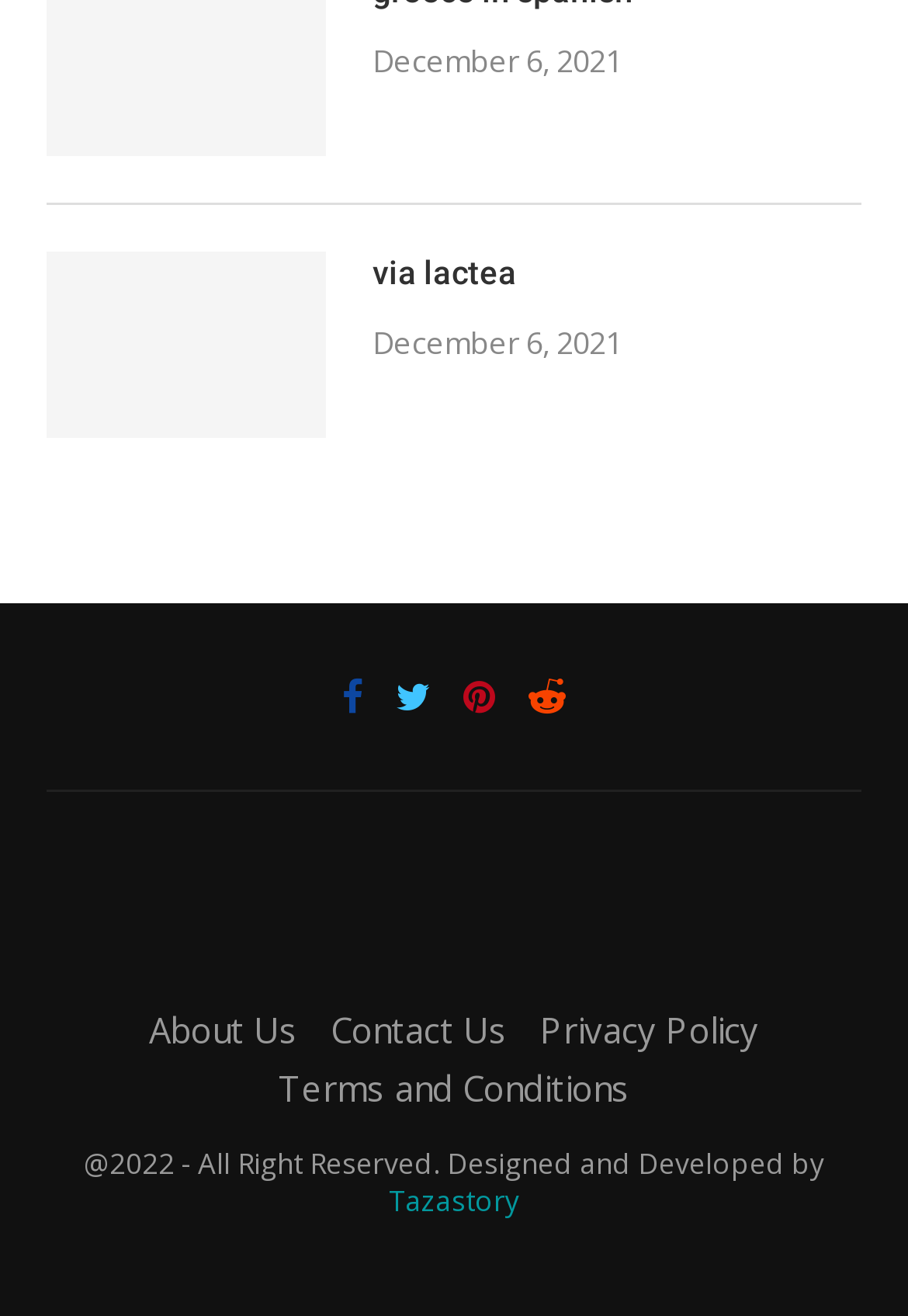Please find the bounding box coordinates of the element that needs to be clicked to perform the following instruction: "Go to Nasha Mukti Kendra in Tira Sujanpur". The bounding box coordinates should be four float numbers between 0 and 1, represented as [left, top, right, bottom].

None